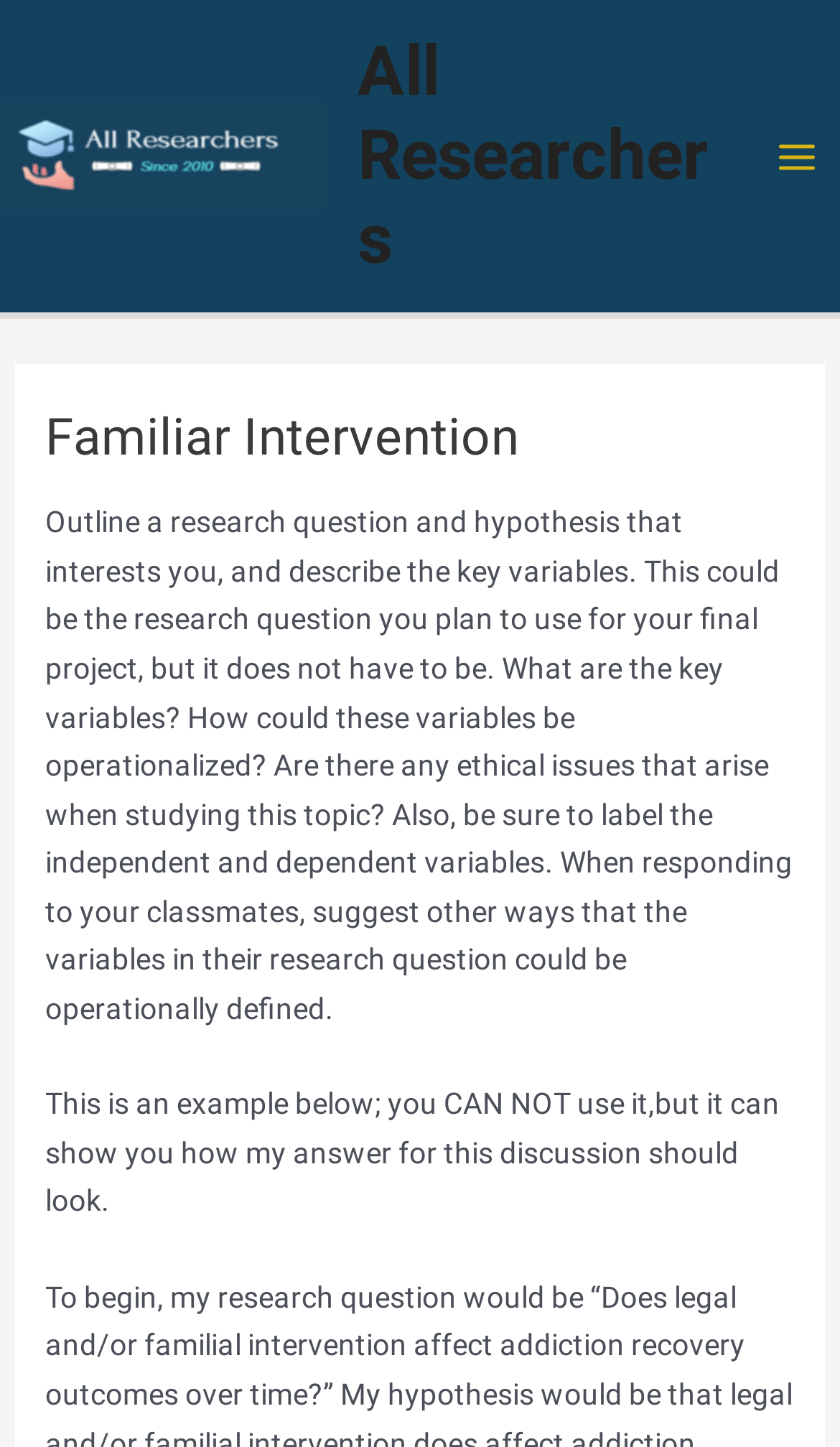Extract the bounding box of the UI element described as: "Main Menu".

[0.896, 0.078, 1.0, 0.138]